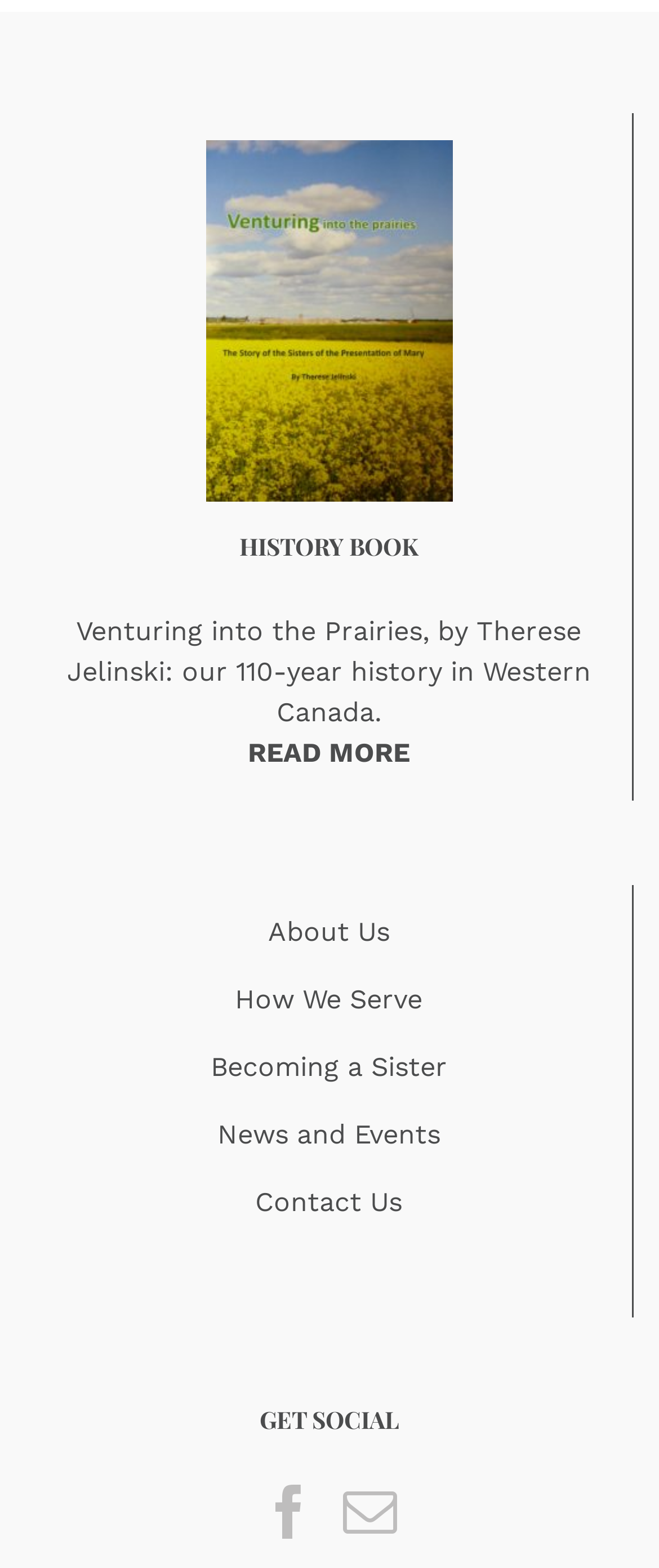Please answer the following question using a single word or phrase: 
How many navigation links are there?

6